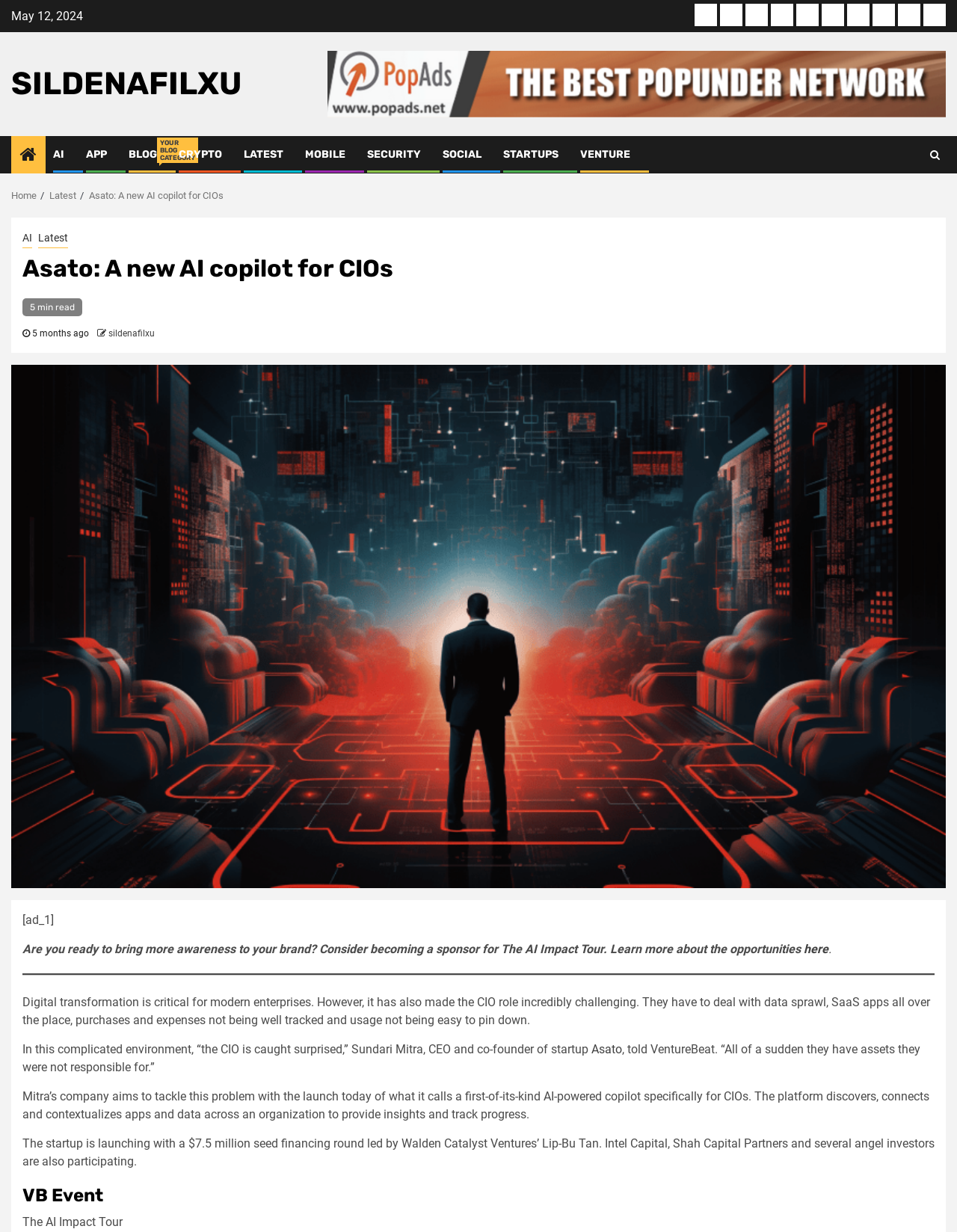Extract the bounding box for the UI element that matches this description: "BlogYour blog category".

[0.134, 0.12, 0.164, 0.13]